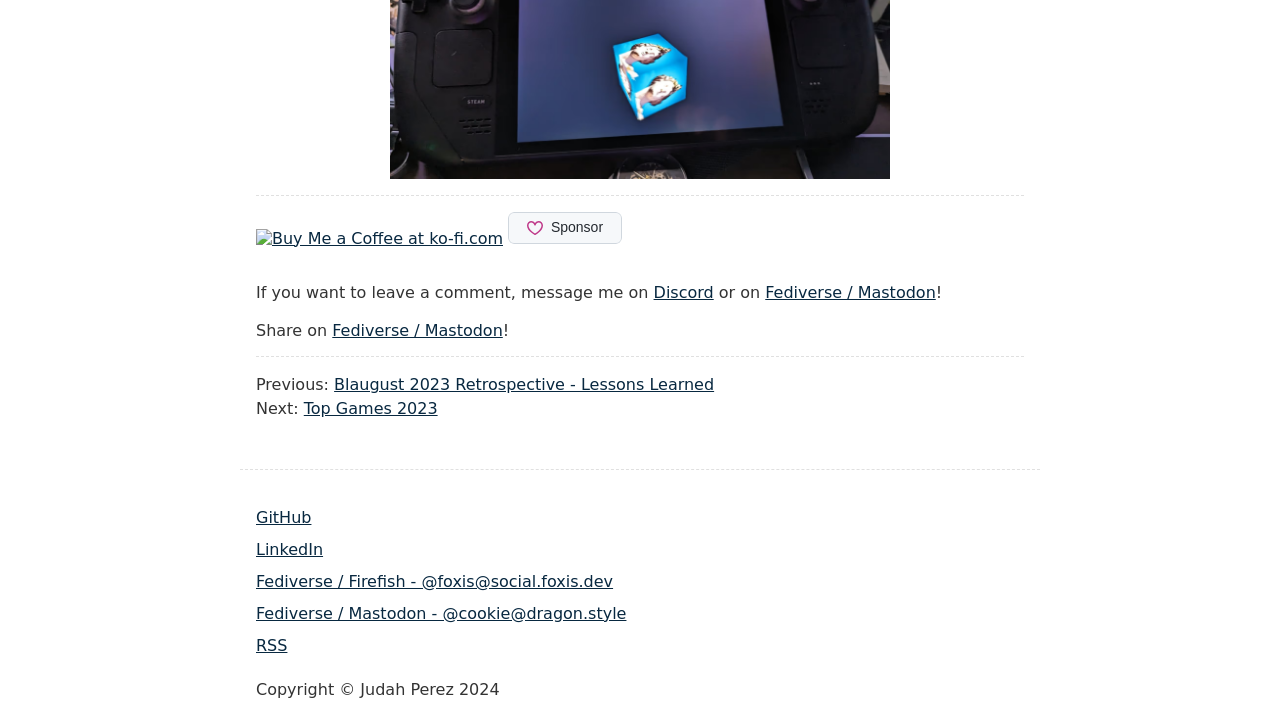Bounding box coordinates should be in the format (top-left x, top-left y, bottom-right x, bottom-right y) and all values should be floating point numbers between 0 and 1. Determine the bounding box coordinate for the UI element described as: RSS

[0.2, 0.885, 0.225, 0.912]